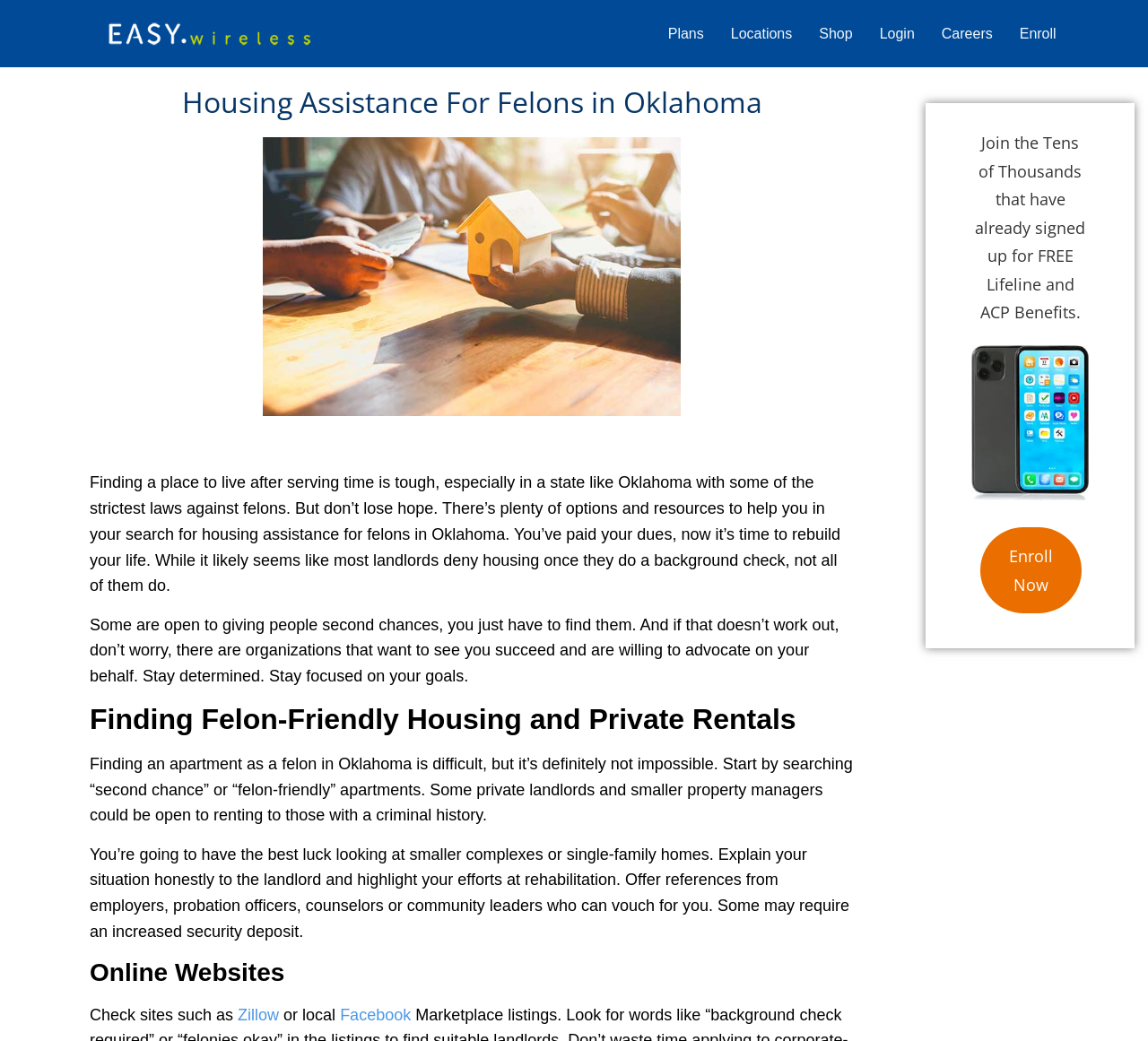Locate the coordinates of the bounding box for the clickable region that fulfills this instruction: "Leave a comment".

None